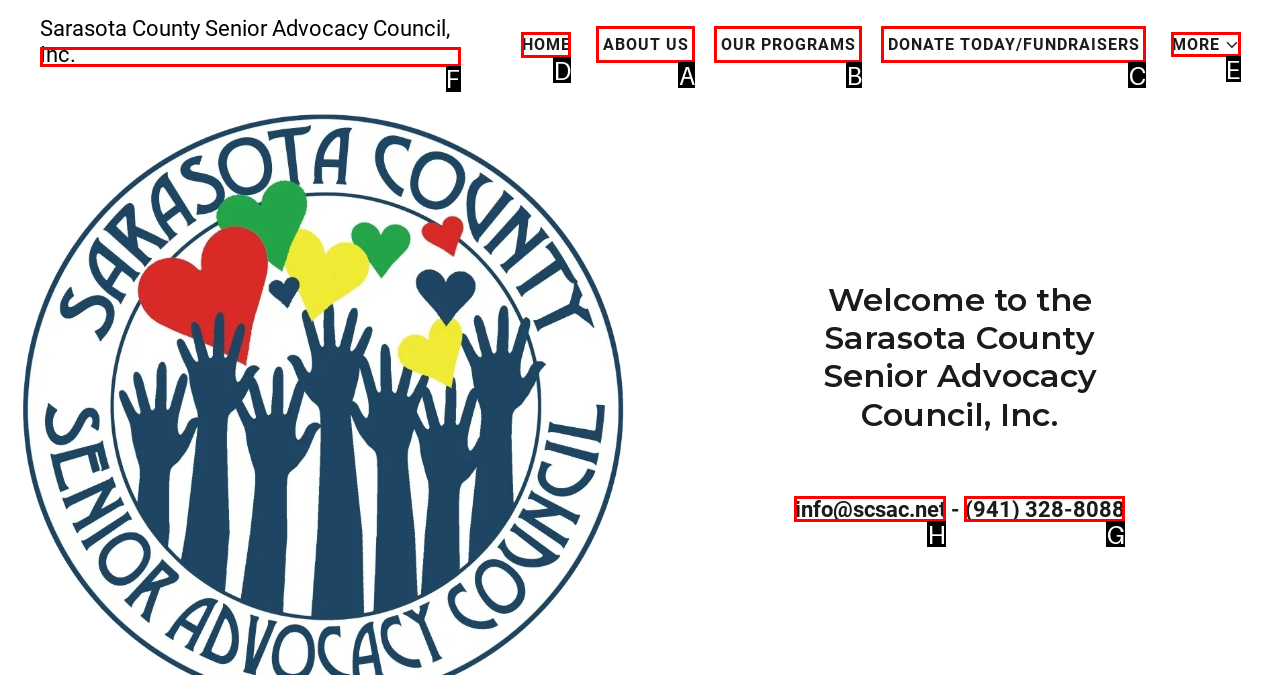Specify the letter of the UI element that should be clicked to achieve the following: Click on the 'ROOTIN' TOOTIN' & DOOTIN'' link
Provide the corresponding letter from the choices given.

None